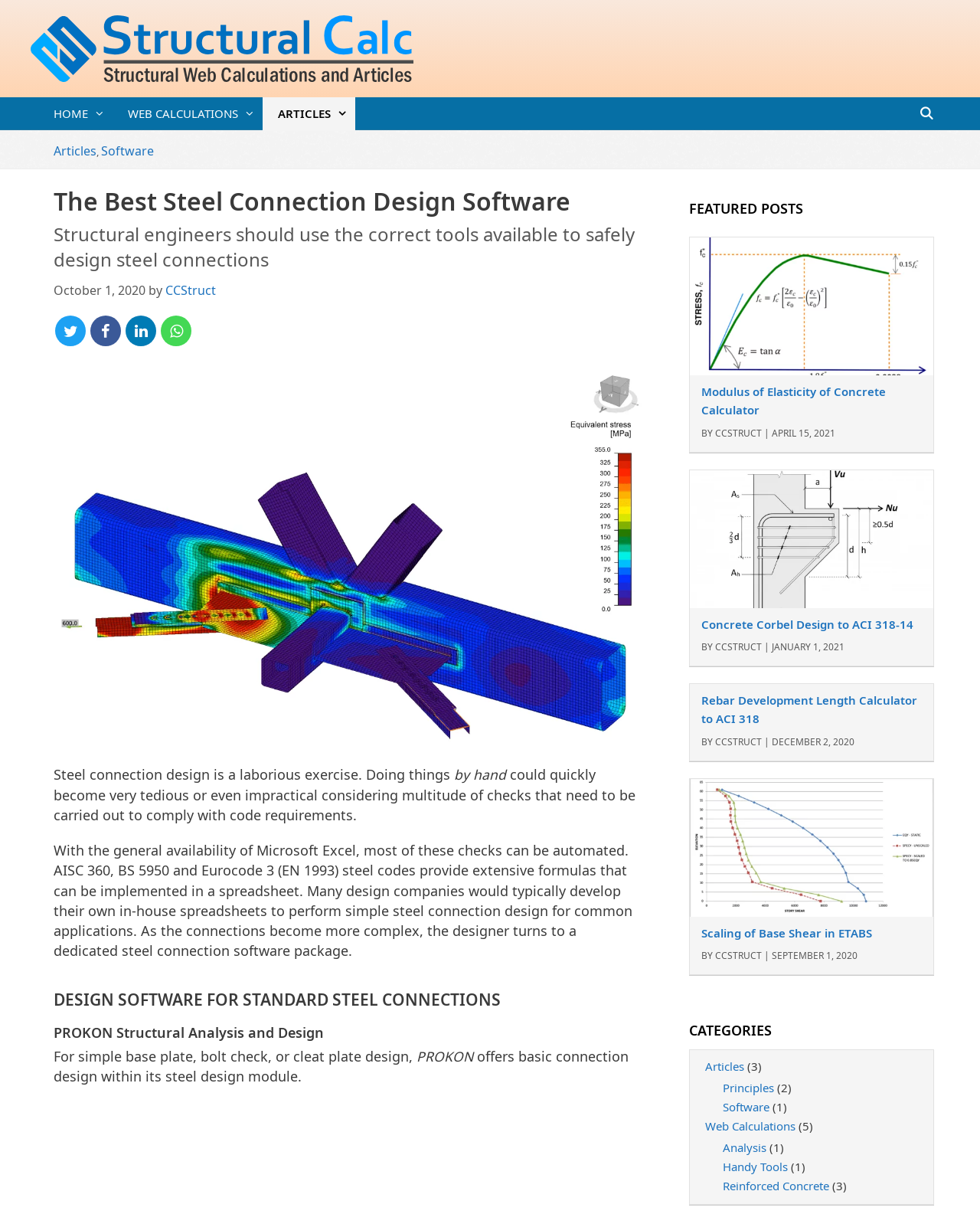What is the name of the software mentioned in the article?
Can you offer a detailed and complete answer to this question?

The name of the software can be found in the section 'DESIGN SOFTWARE FOR STANDARD STEEL CONNECTIONS', where it says 'PROKON Structural Analysis and Design'.